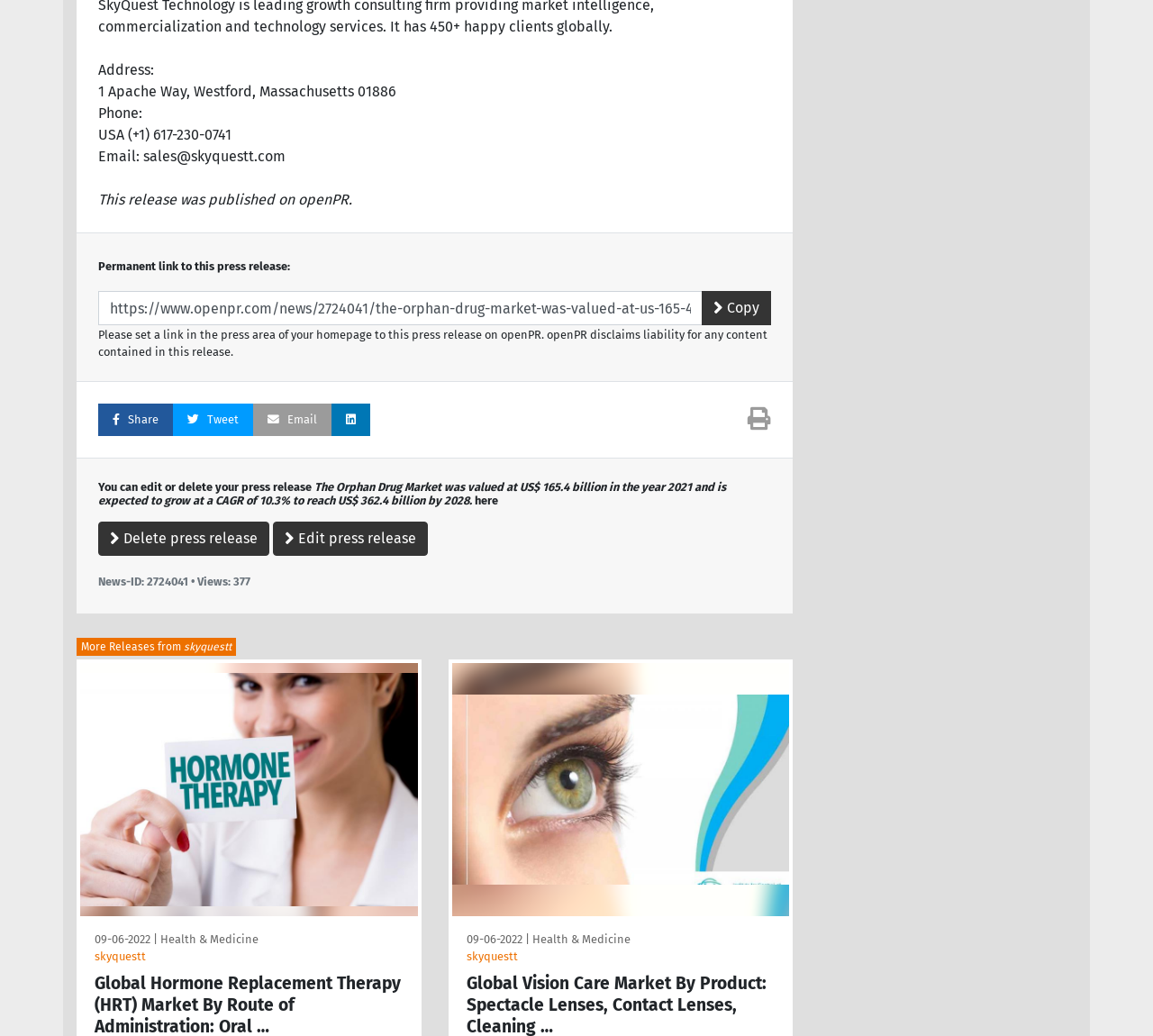How many press releases are listed from skyquestt?
Please answer the question as detailed as possible.

I found the number of press releases by looking at the list of press releases below the main press release, where I see three press releases from skyquestt, including the main one.